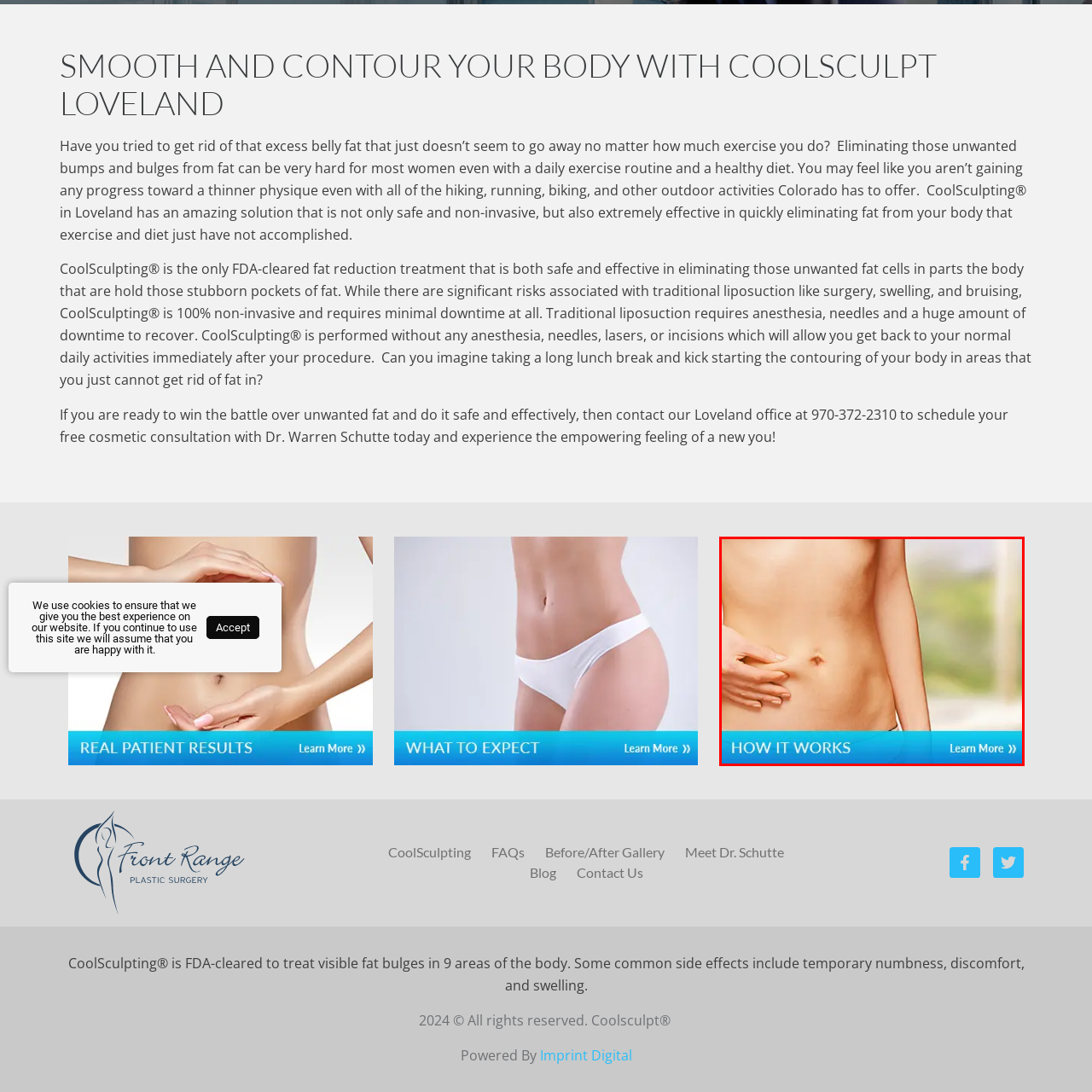Compose a thorough description of the image encased in the red perimeter.

The image features a close-up view of a person’s midsection, illustrating the area targeted by CoolSculpting® treatments. A hand is gently placed on the stomach, symbolizing the focus on contouring and fat reduction. The background suggests a serene and clean environment, enhancing the feeling of comfort and safety associated with the procedure. Prominently displayed at the bottom is the text "HOW IT WORKS," inviting viewers to learn more about this innovative, non-invasive fat reduction method. This image aligns with the campaign promoting CoolSculpting® as an effective solution for those struggling with stubborn fat, particularly in the belly area.